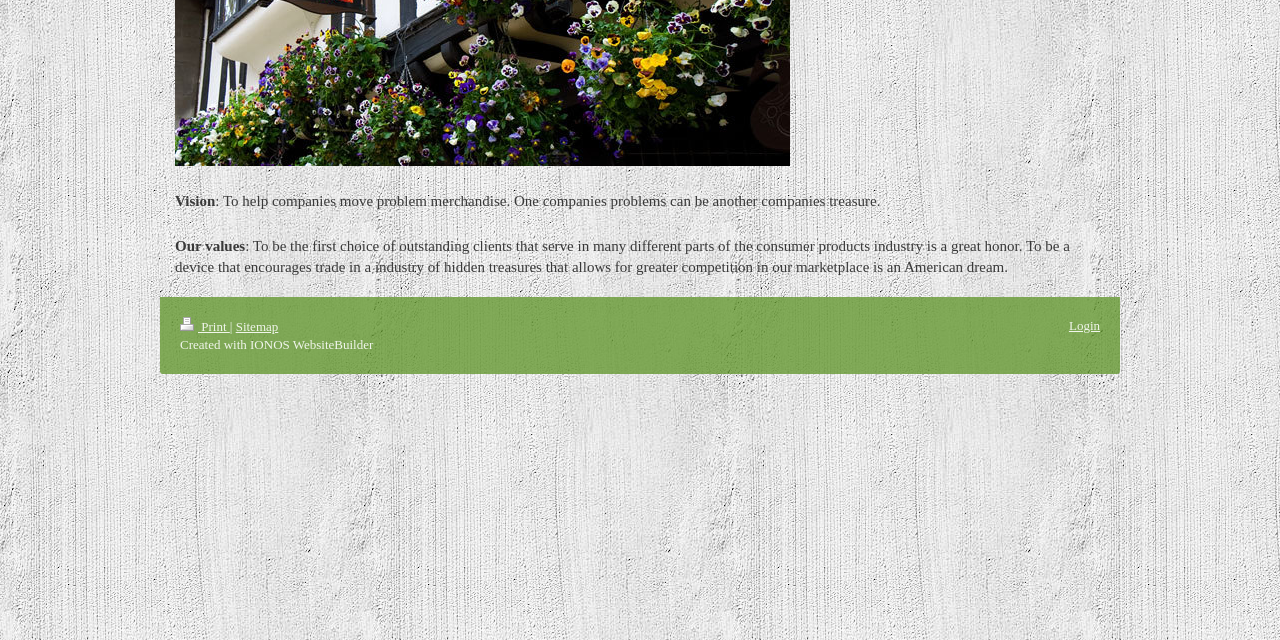Given the description of a UI element: "Sitemap", identify the bounding box coordinates of the matching element in the webpage screenshot.

[0.184, 0.498, 0.217, 0.522]